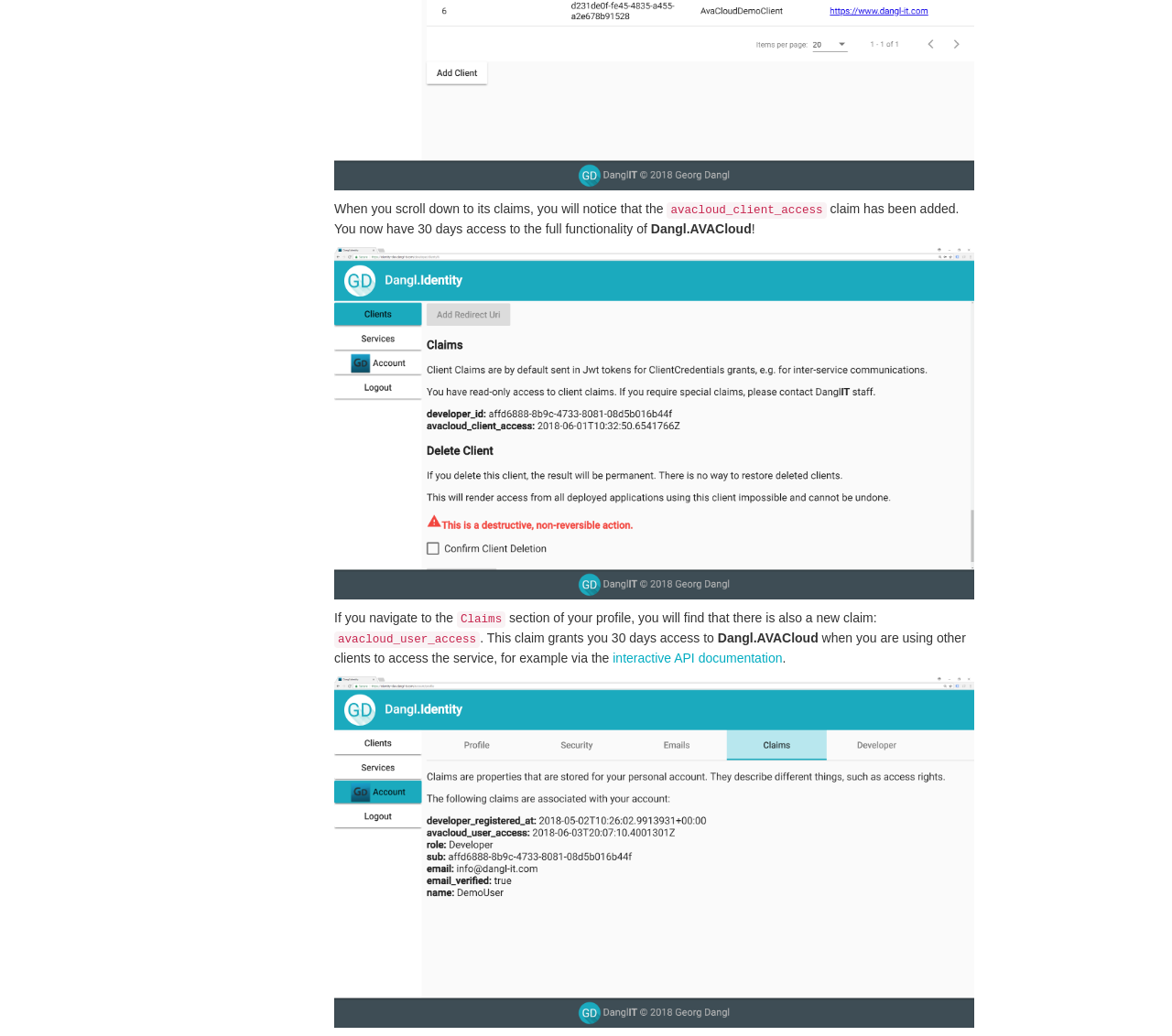What is the purpose of the 'avacloud_user_access' claim?
Please provide a single word or phrase in response based on the screenshot.

Access to the service via other clients